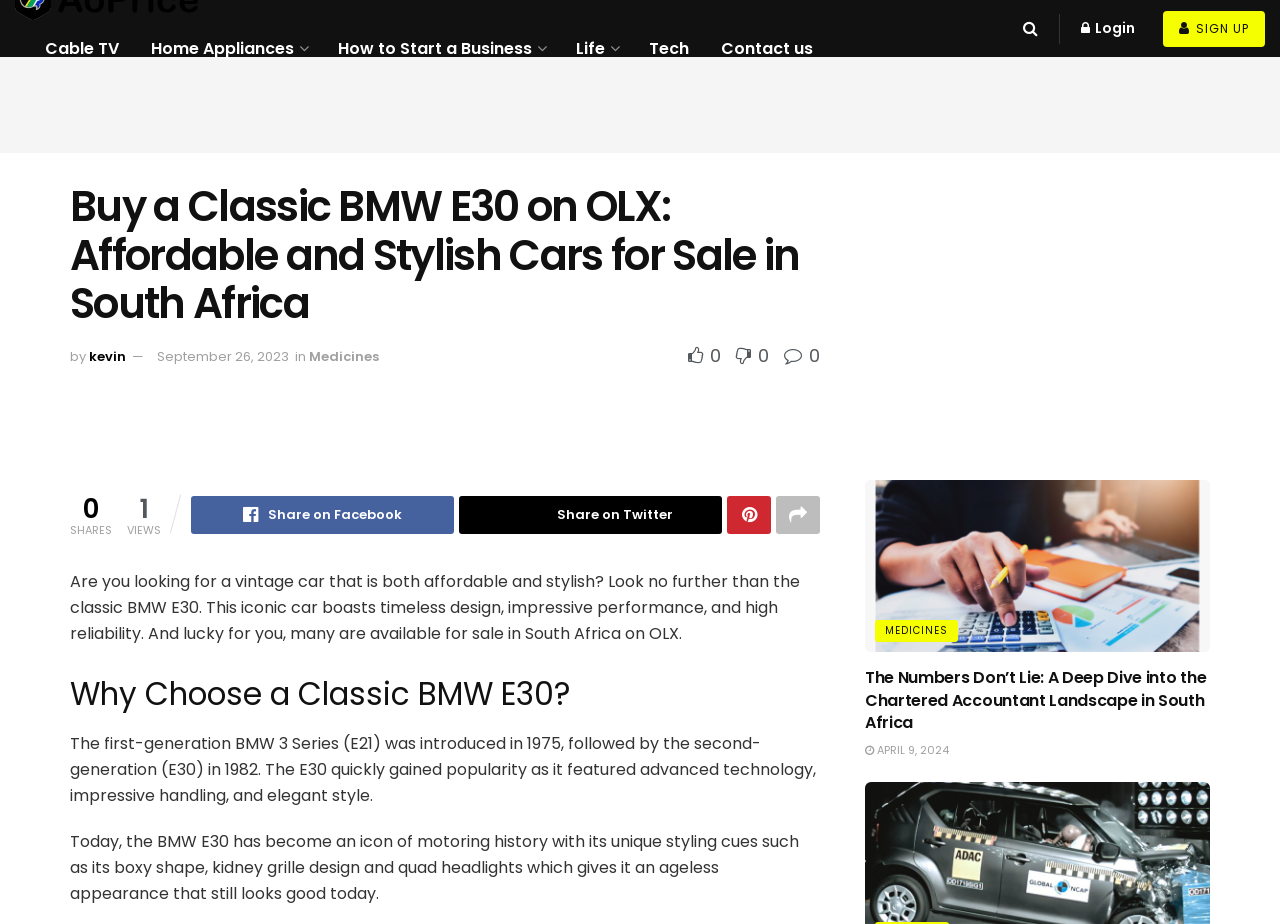Could you specify the bounding box coordinates for the clickable section to complete the following instruction: "Login to the website"?

[0.845, 0.0, 0.887, 0.062]